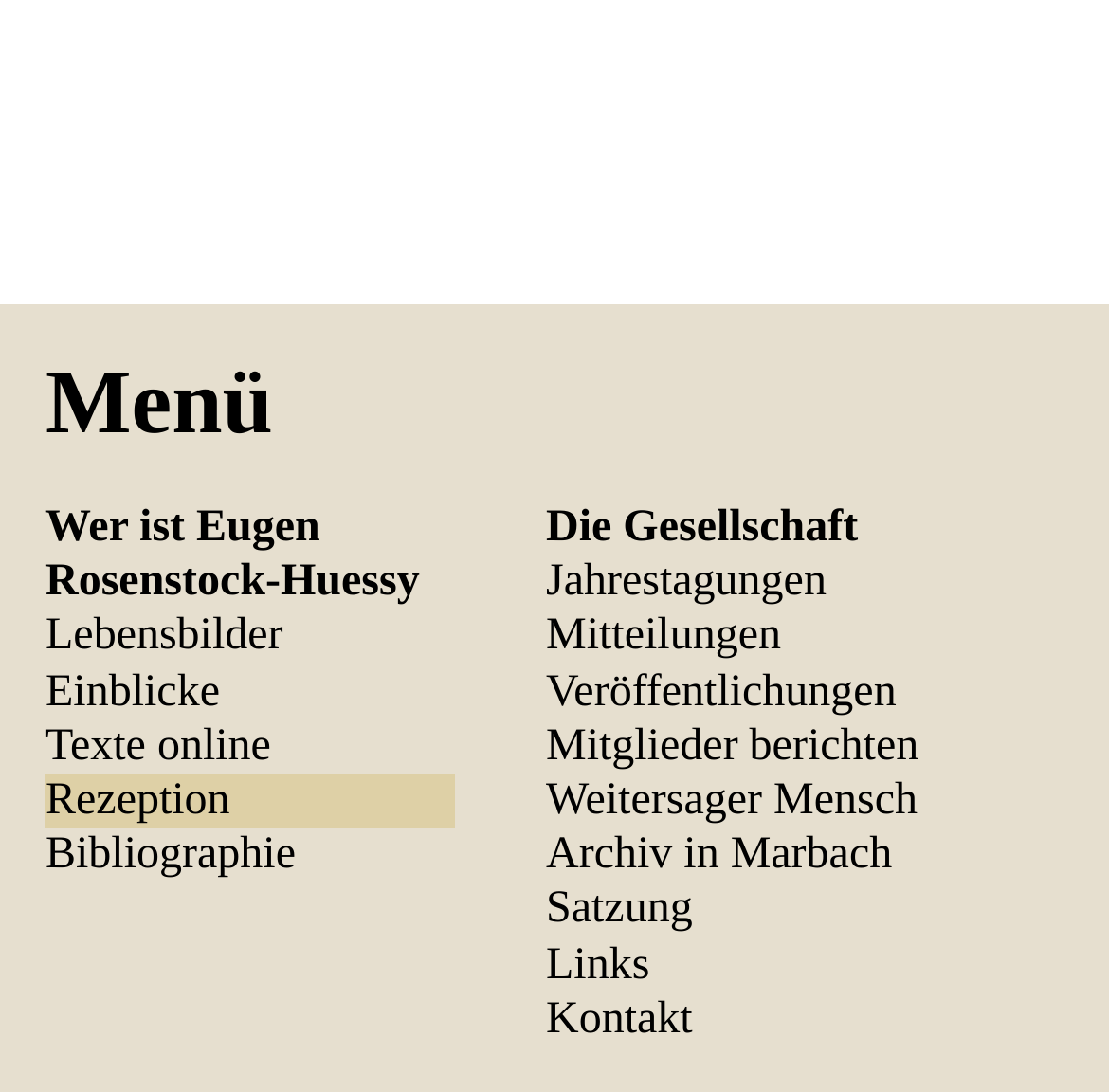Pinpoint the bounding box coordinates for the area that should be clicked to perform the following instruction: "Contact the organization".

[0.492, 0.908, 0.862, 0.958]